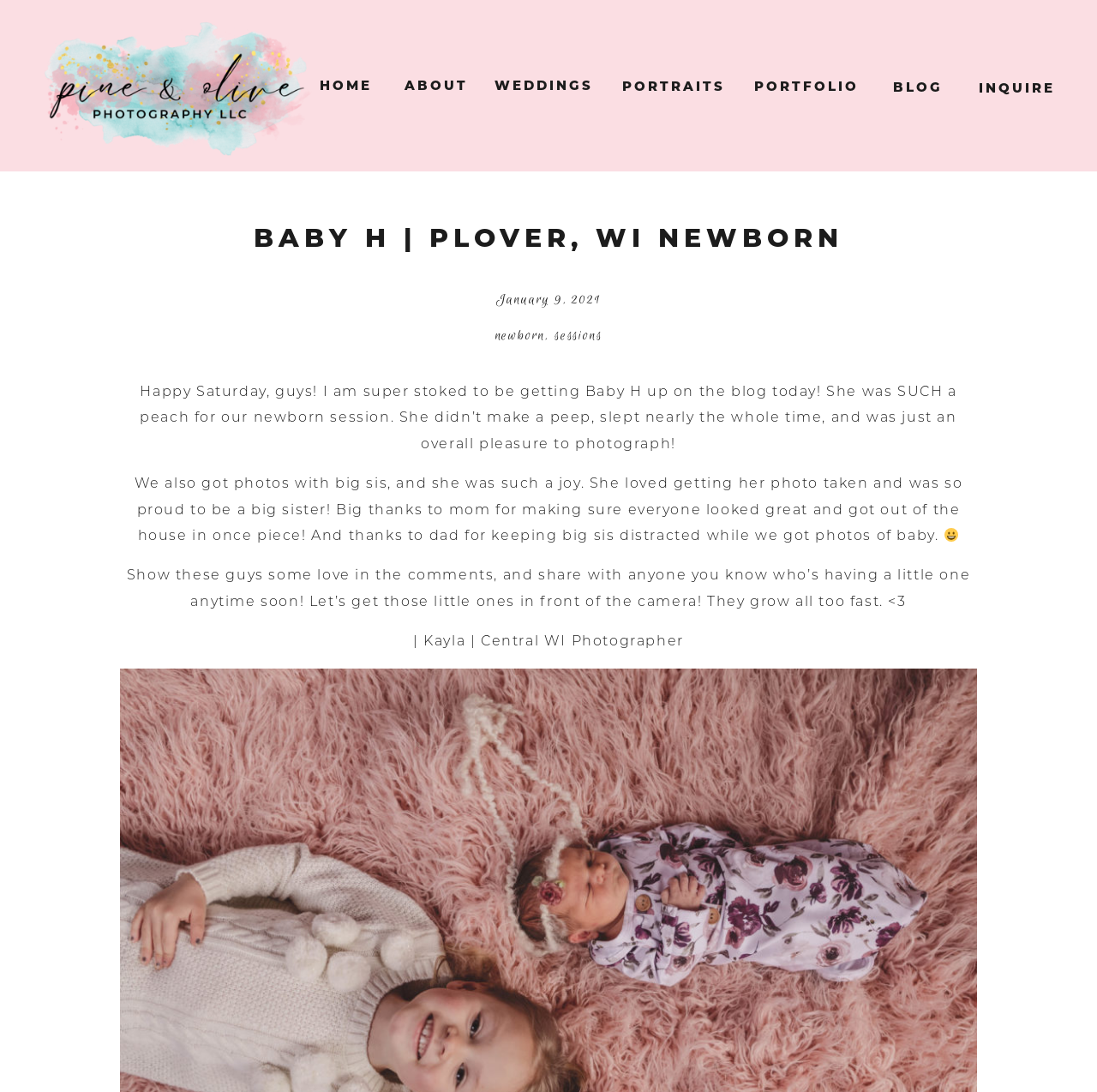Indicate the bounding box coordinates of the element that must be clicked to execute the instruction: "Visit the BLOG". The coordinates should be given as four float numbers between 0 and 1, i.e., [left, top, right, bottom].

[0.814, 0.072, 0.859, 0.087]